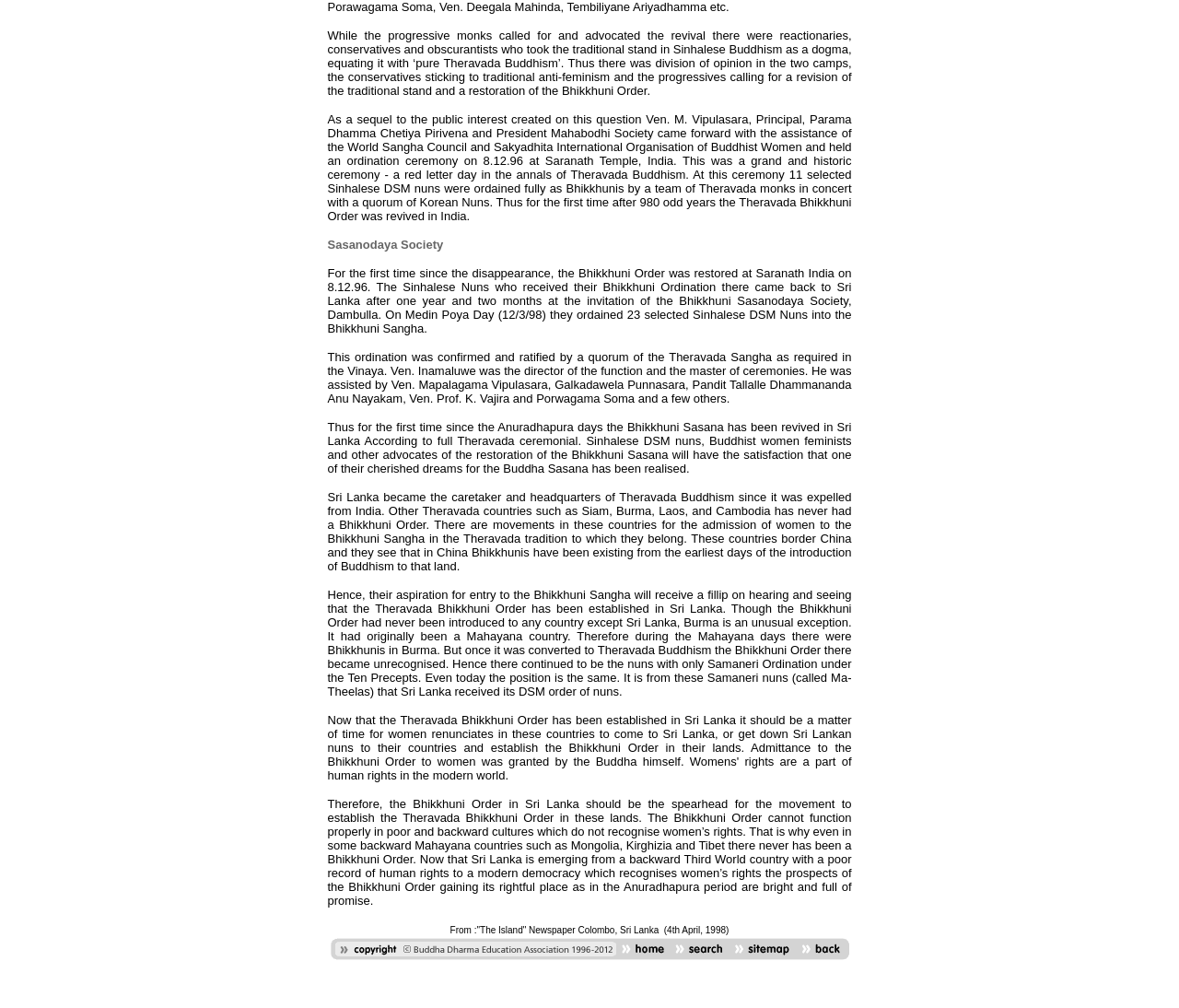What is the copyright information? Based on the screenshot, please respond with a single word or phrase.

Buddha Dharma Education Association